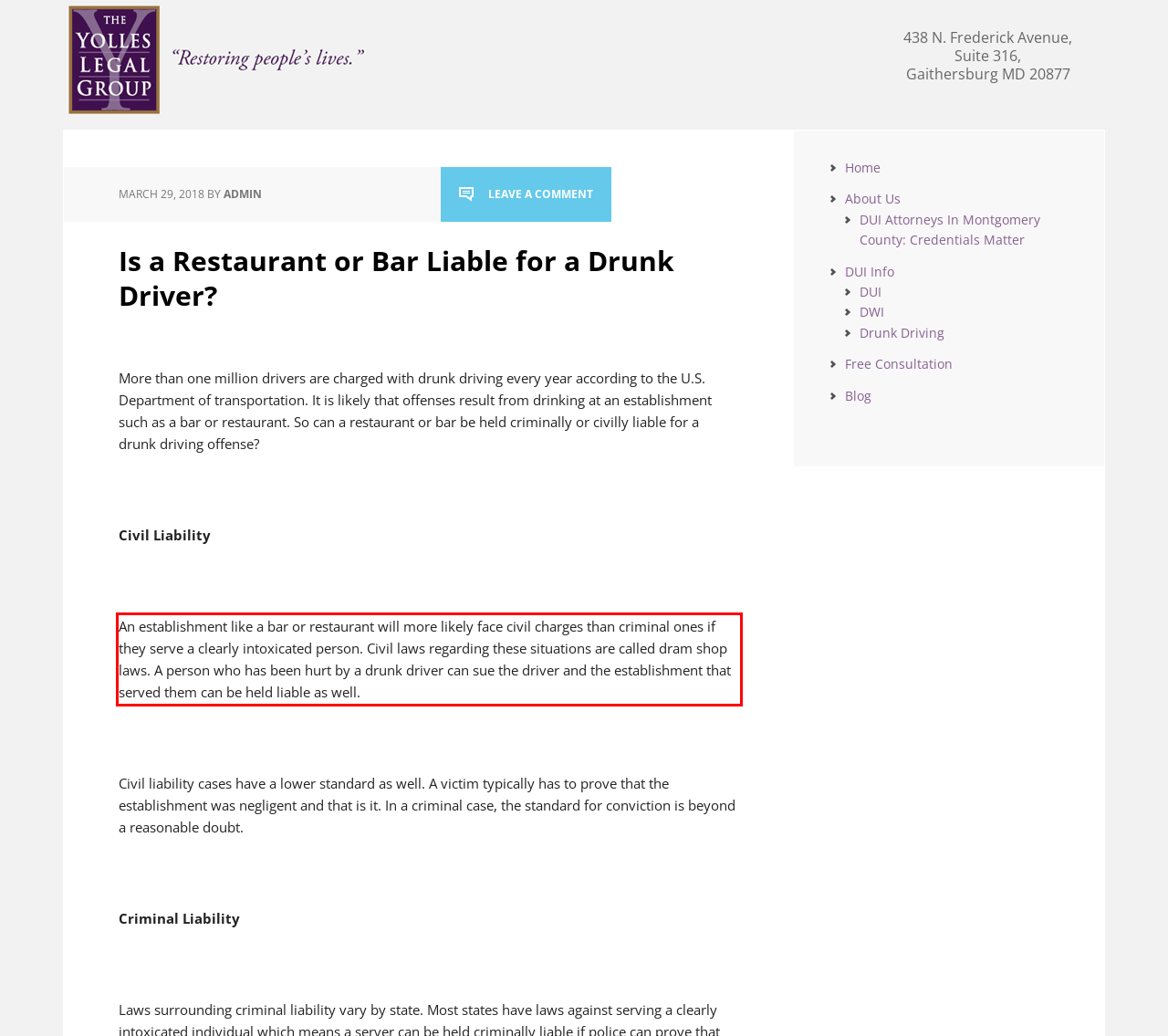You have a screenshot of a webpage with a UI element highlighted by a red bounding box. Use OCR to obtain the text within this highlighted area.

An establishment like a bar or restaurant will more likely face civil charges than criminal ones if they serve a clearly intoxicated person. Civil laws regarding these situations are called dram shop laws. A person who has been hurt by a drunk driver can sue the driver and the establishment that served them can be held liable as well.